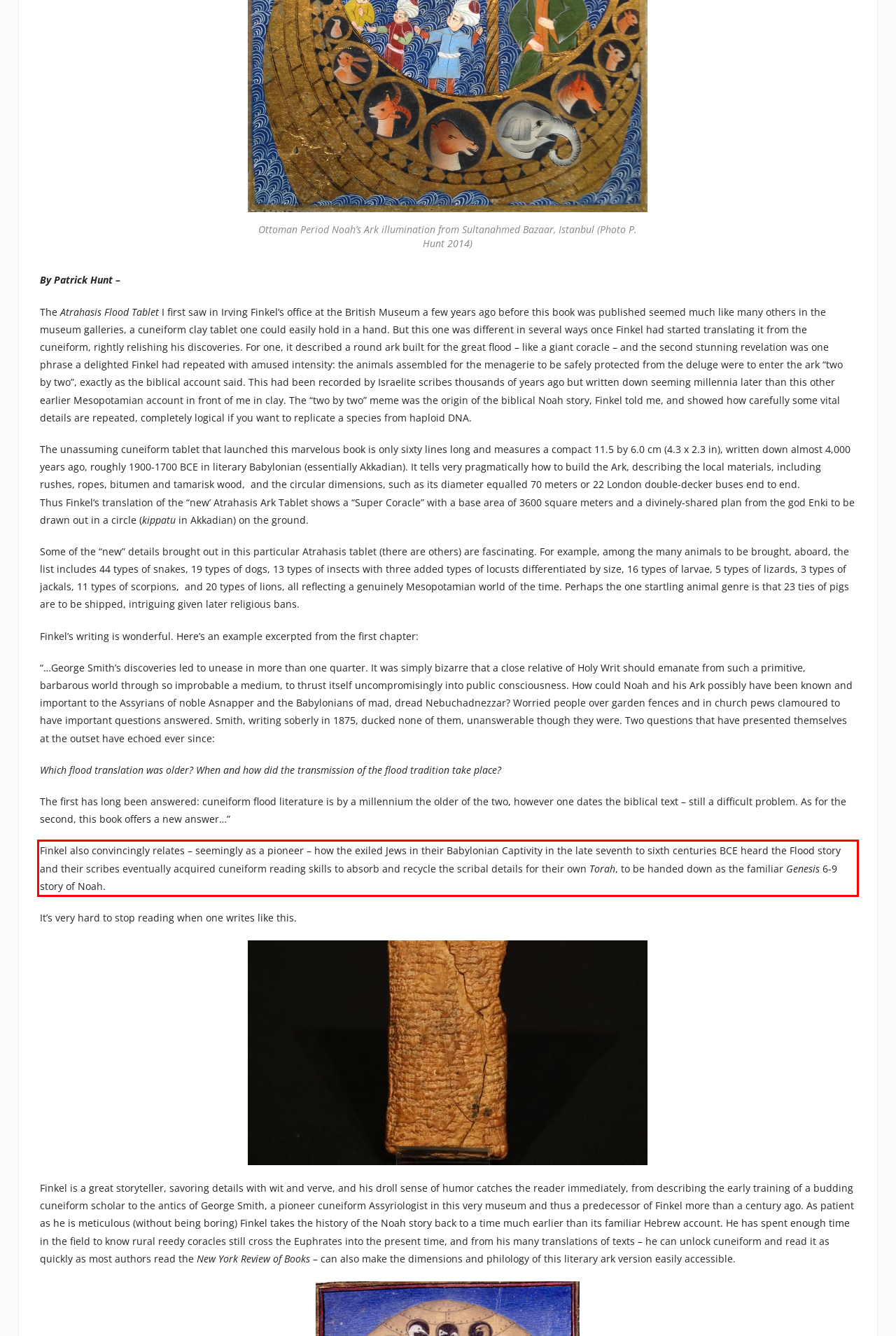You are provided with a screenshot of a webpage containing a red bounding box. Please extract the text enclosed by this red bounding box.

Finkel also convincingly relates – seemingly as a pioneer – how the exiled Jews in their Babylonian Captivity in the late seventh to sixth centuries BCE heard the Flood story and their scribes eventually acquired cuneiform reading skills to absorb and recycle the scribal details for their own Torah, to be handed down as the familiar Genesis 6-9 story of Noah.